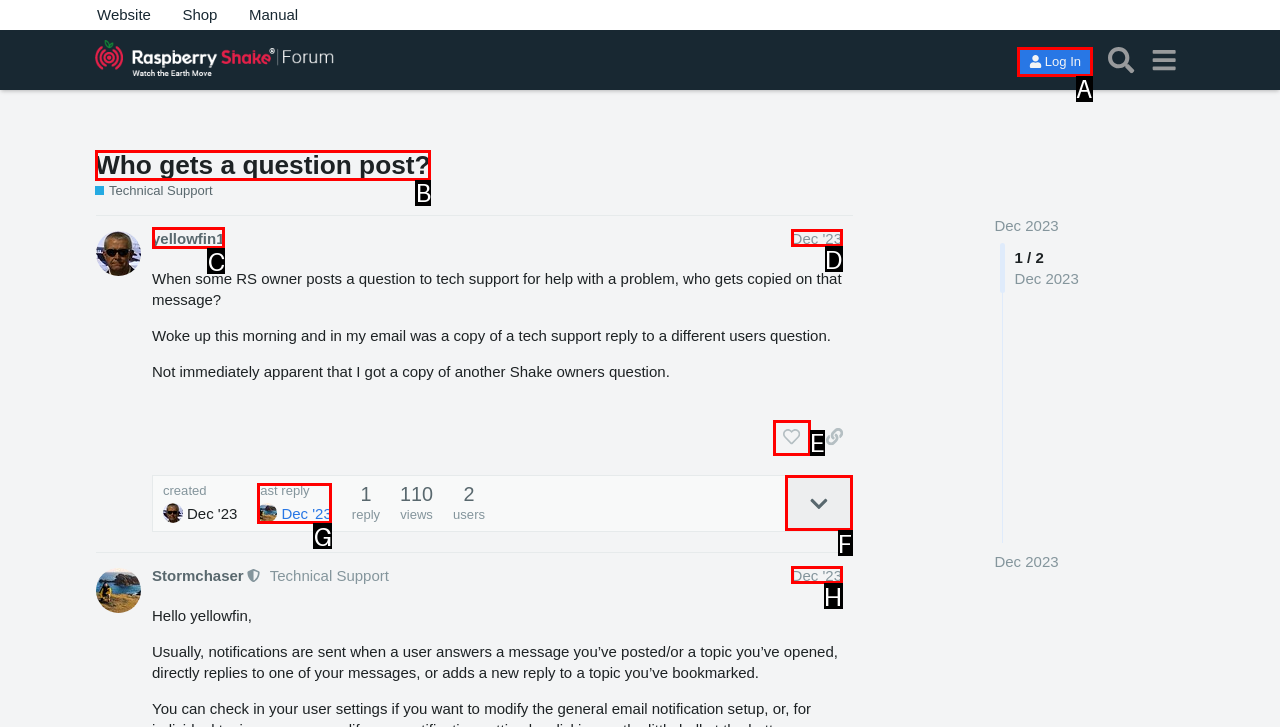Select the appropriate HTML element to click for the following task: Like the post
Answer with the letter of the selected option from the given choices directly.

E